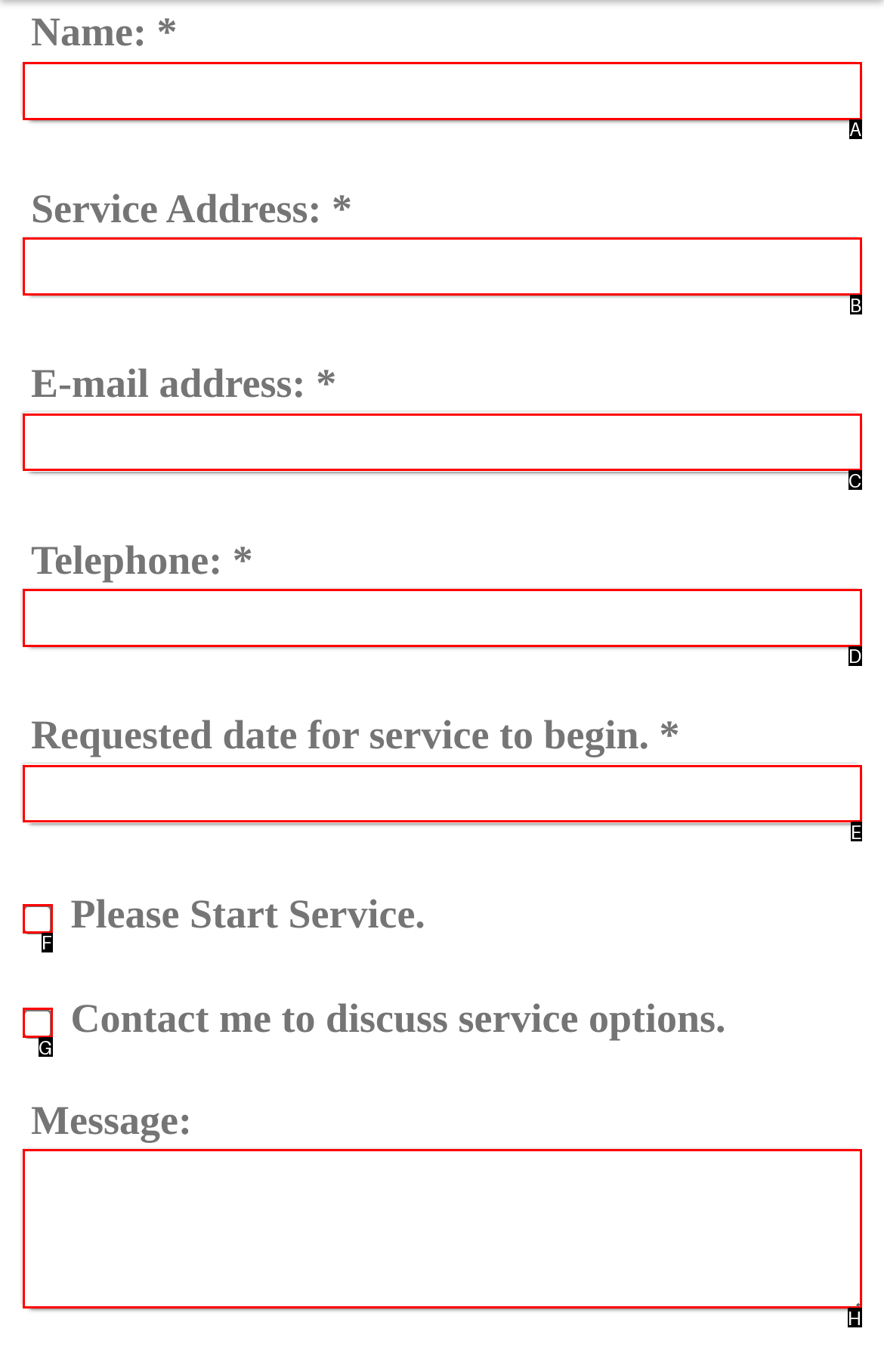Which letter corresponds to the correct option to complete the task: Check the box to start service?
Answer with the letter of the chosen UI element.

F